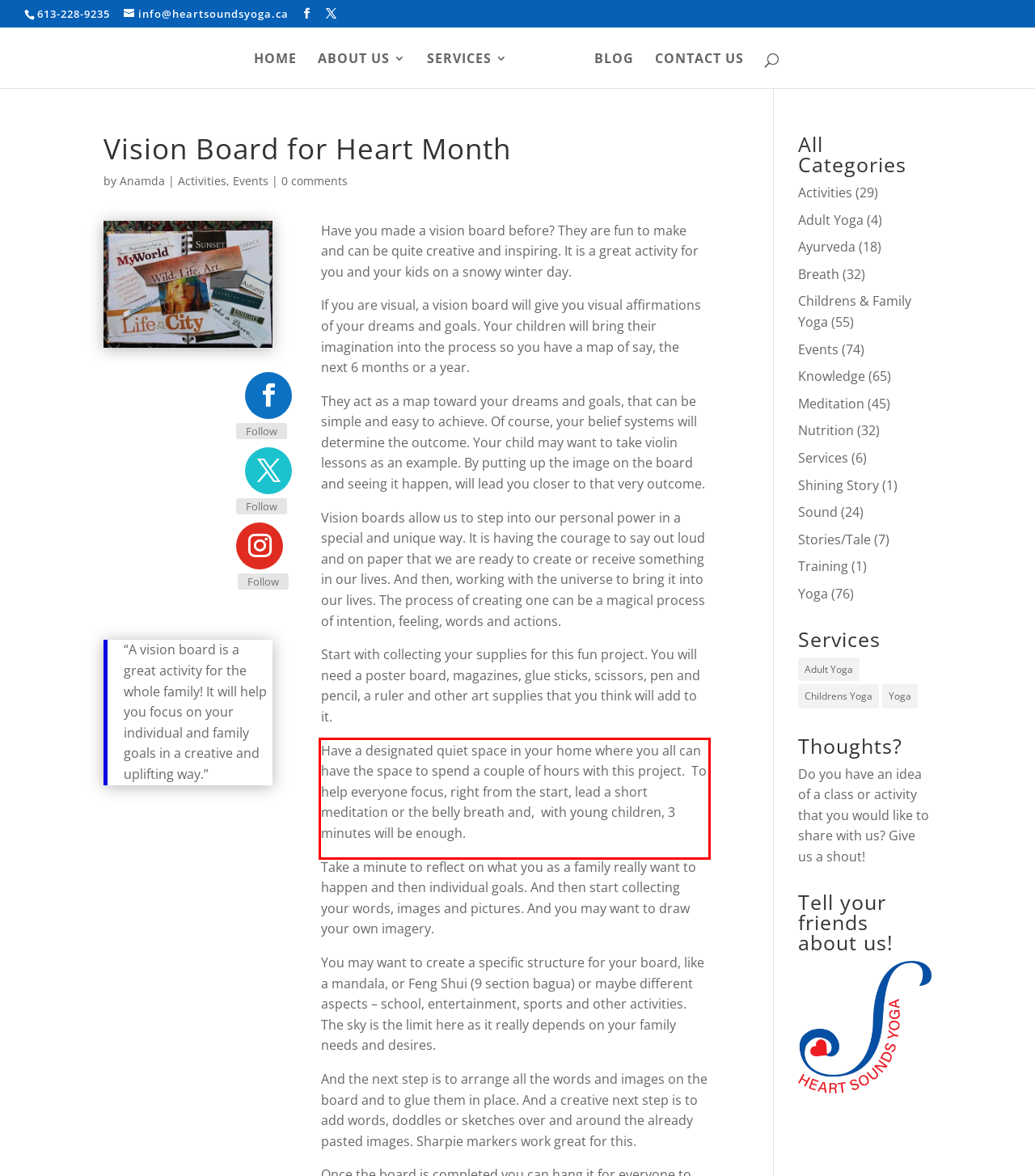Using the provided screenshot of a webpage, recognize and generate the text found within the red rectangle bounding box.

Have a designated quiet space in your home where you all can have the space to spend a couple of hours with this project. To help everyone focus, right from the start, lead a short meditation or the belly breath and, with young children, 3 minutes will be enough.